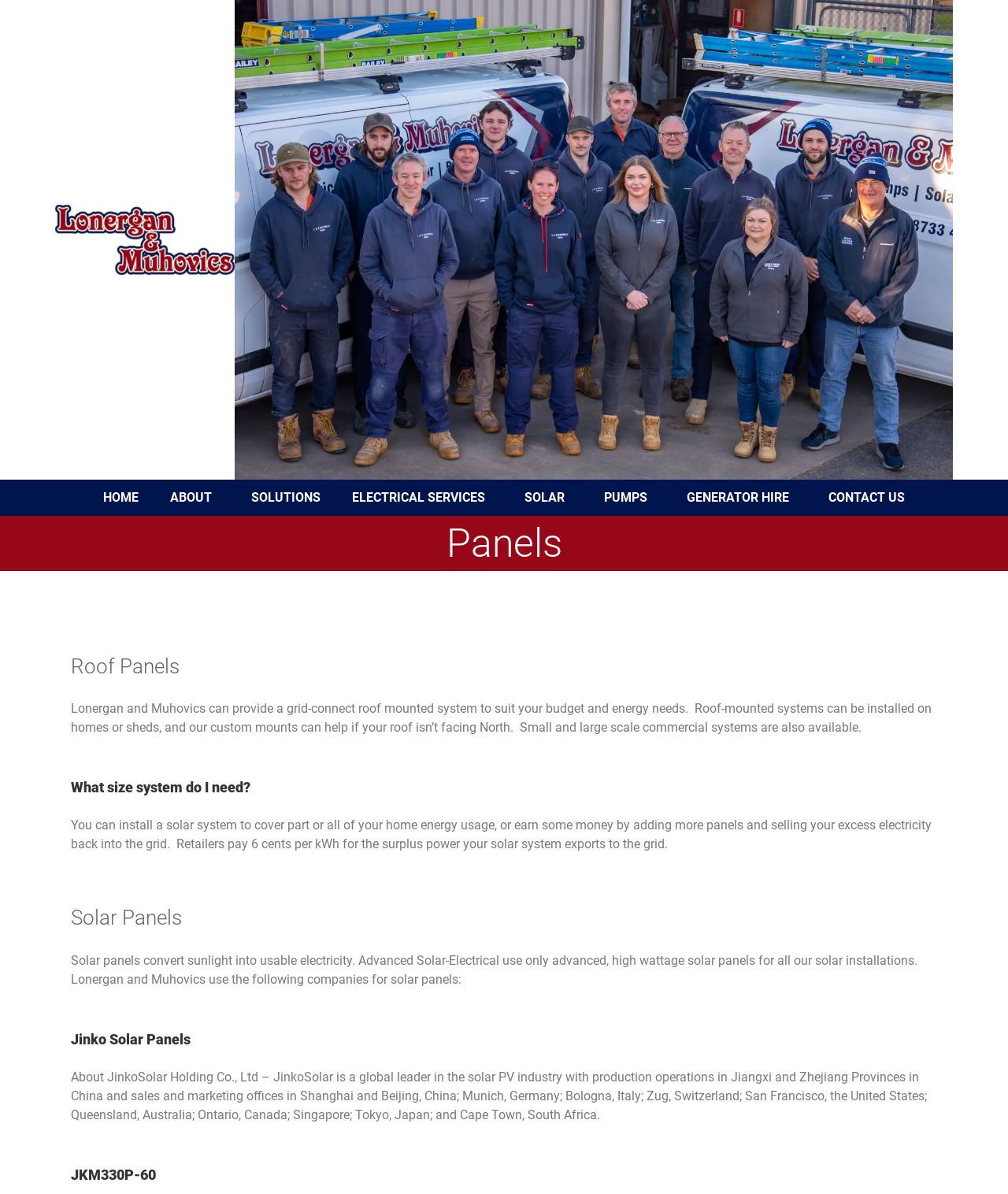Utilize the details in the image to thoroughly answer the following question: What type of system can Lonergan and Muhovics provide?

According to the webpage, Lonergan and Muhovics can provide a grid-connect roof mounted system to suit the user's budget and energy needs, as mentioned in the StaticText element with OCR text 'Lonergan and Muhovics can provide a grid-connect roof mounted system to suit your budget and energy needs.'